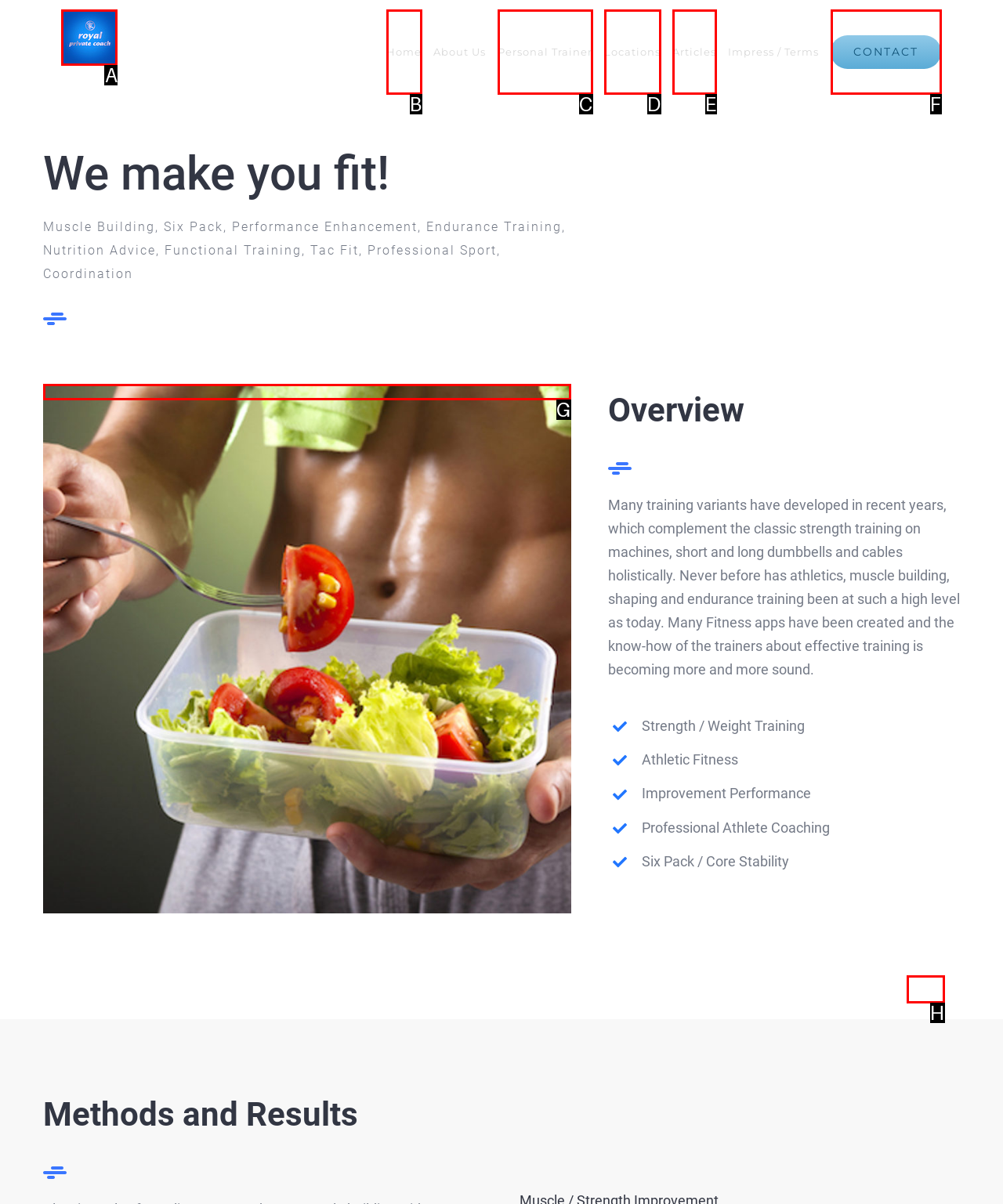Tell me which option I should click to complete the following task: View Mann nach Training Answer with the option's letter from the given choices directly.

G